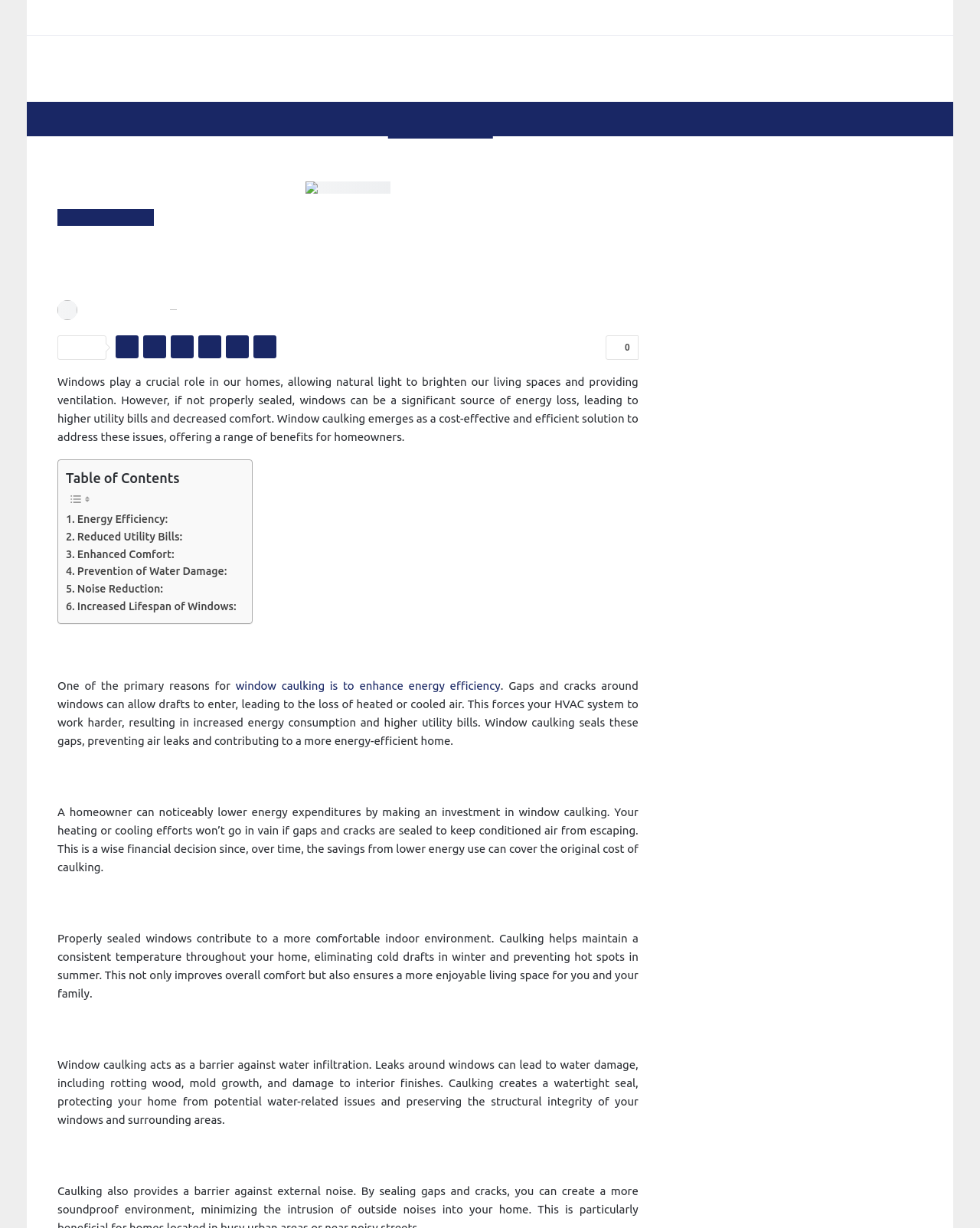Please locate the UI element described by "name="s" placeholder="Search..." title="Search for:"" and provide its bounding box coordinates.

[0.006, 0.153, 0.145, 0.166]